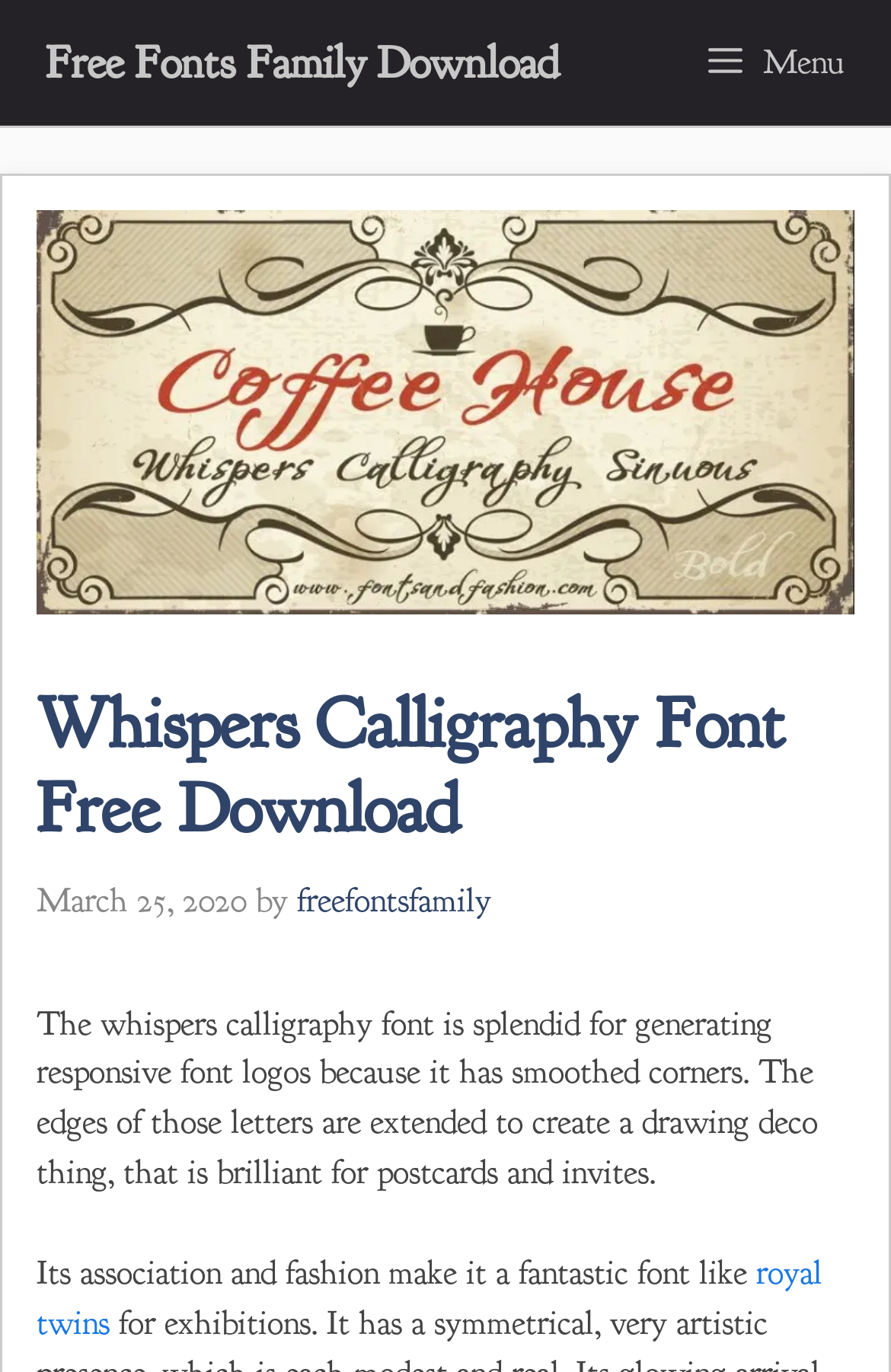What is the author of the font description?
We need a detailed and exhaustive answer to the question. Please elaborate.

I determined the answer by looking at the link 'freefontsfamily' next to the text 'by', which suggests that freefontsfamily is the author of the font description.